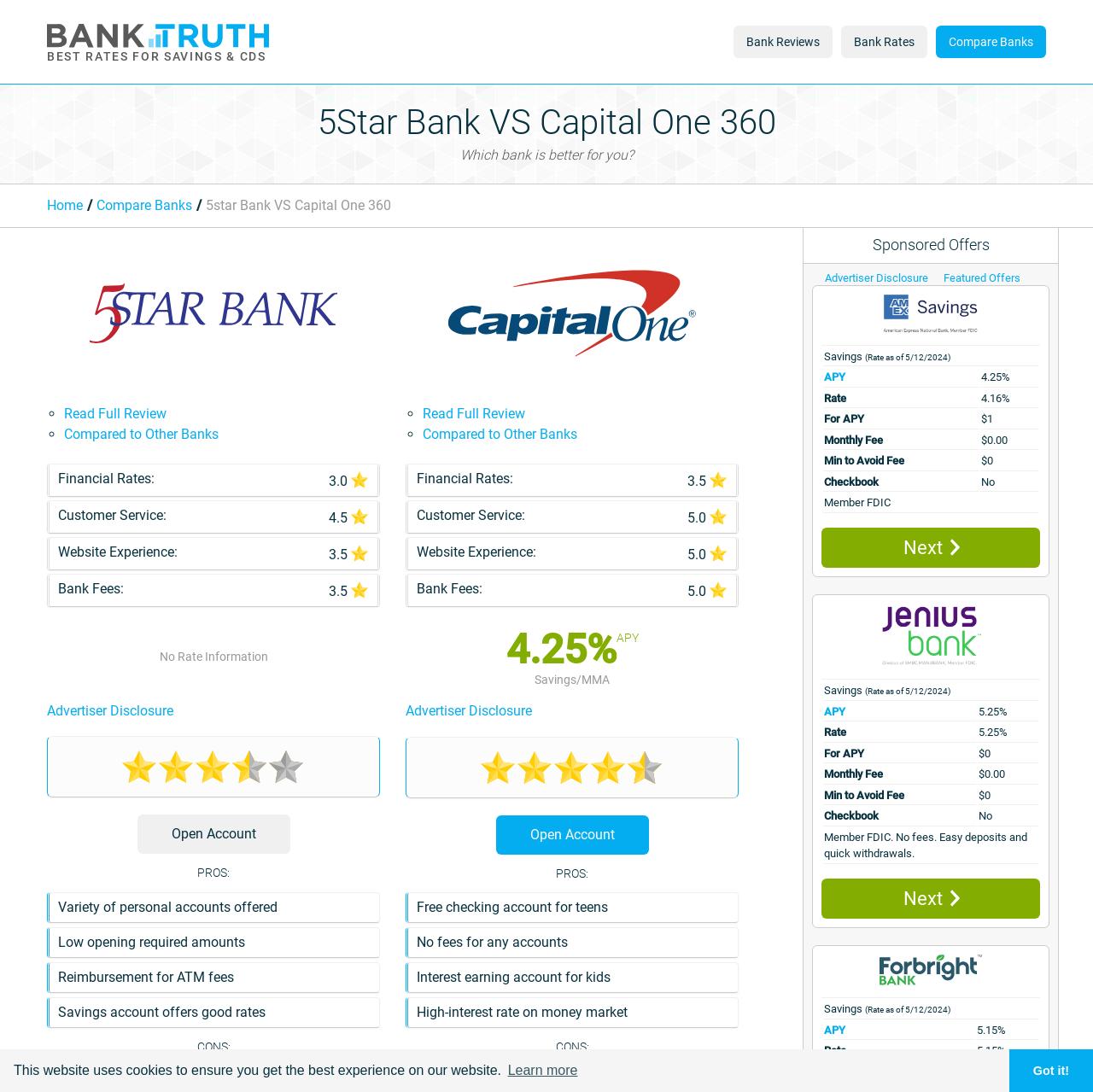Please specify the bounding box coordinates of the region to click in order to perform the following instruction: "Click on the 'Bank Reviews' link".

[0.671, 0.023, 0.762, 0.053]